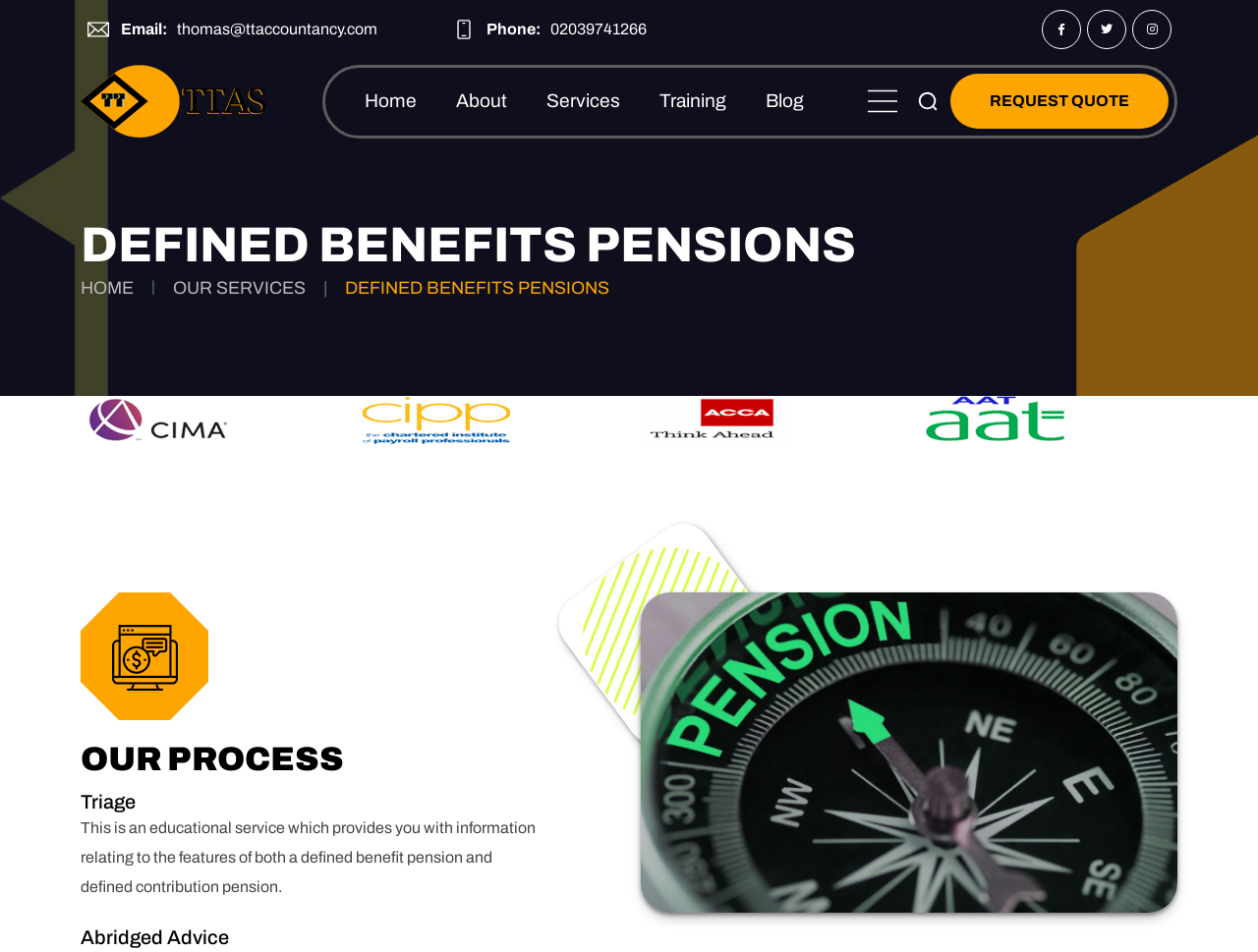Identify the bounding box coordinates of the clickable region necessary to fulfill the following instruction: "Explore the Manuel du coloriste". The bounding box coordinates should be four float numbers between 0 and 1, i.e., [left, top, right, bottom].

None